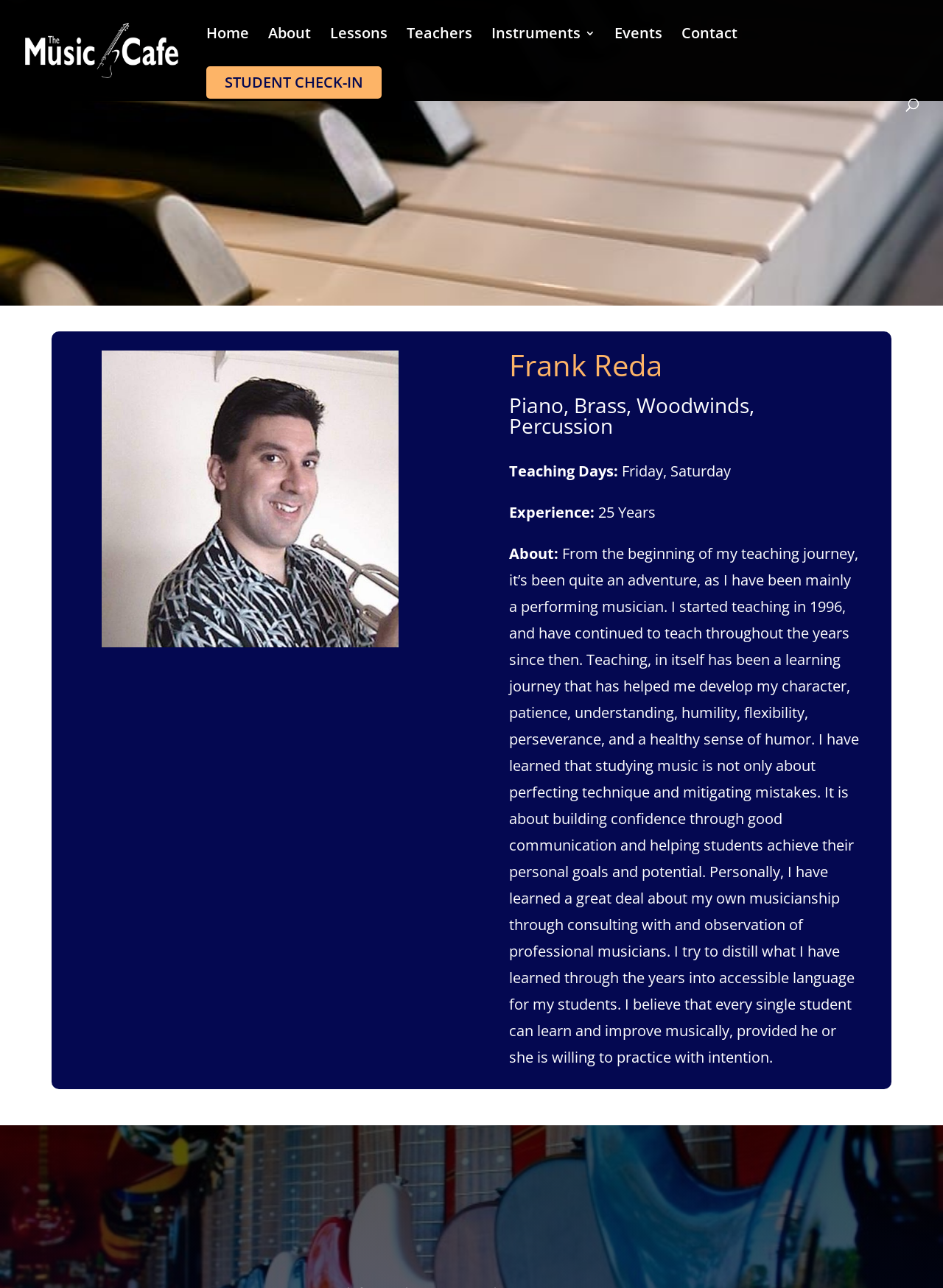Please locate the bounding box coordinates of the element's region that needs to be clicked to follow the instruction: "Check the Lessons page". The bounding box coordinates should be provided as four float numbers between 0 and 1, i.e., [left, top, right, bottom].

[0.35, 0.022, 0.411, 0.051]